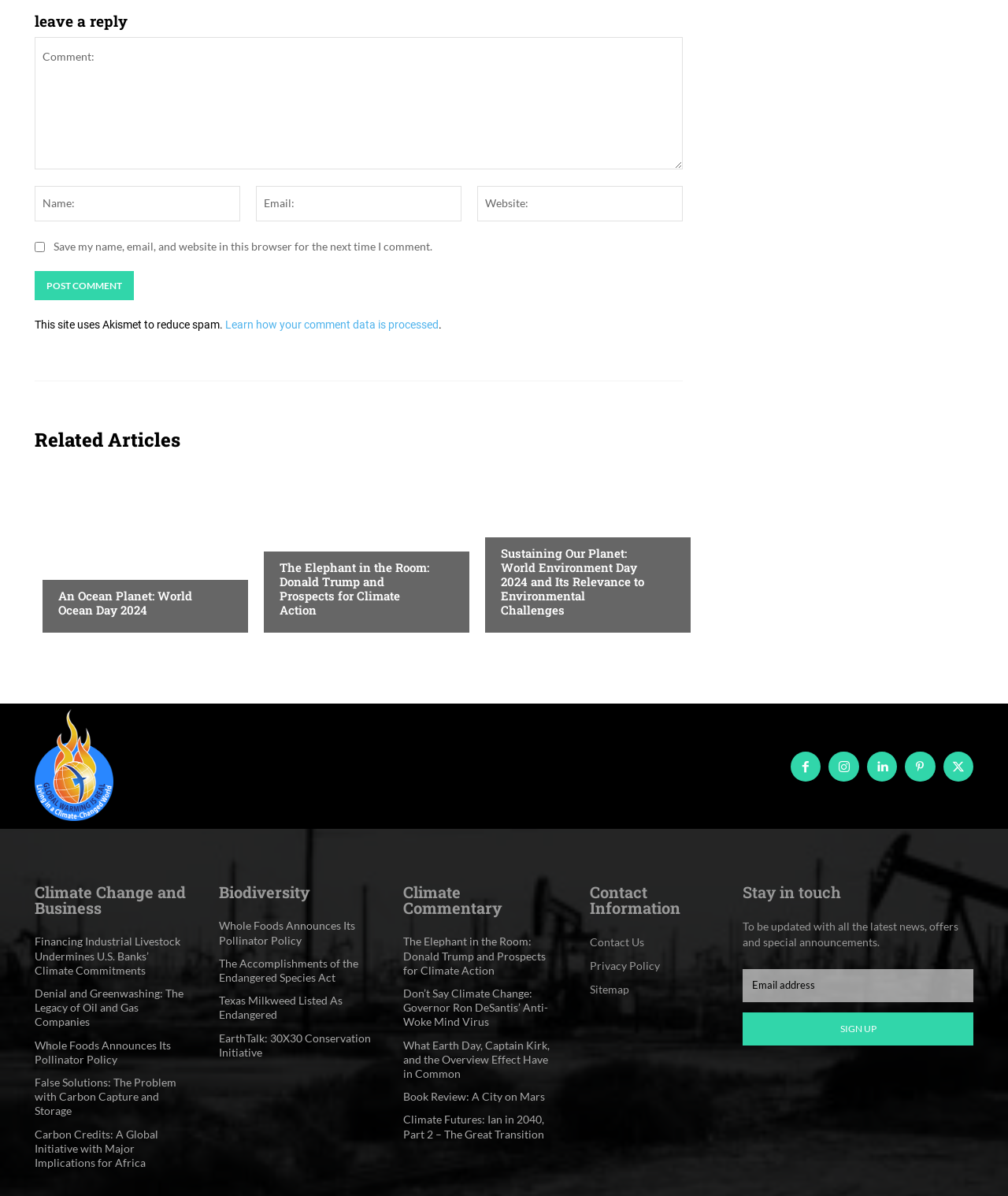Determine the bounding box coordinates of the clickable region to carry out the instruction: "leave a reply".

[0.034, 0.009, 0.677, 0.027]